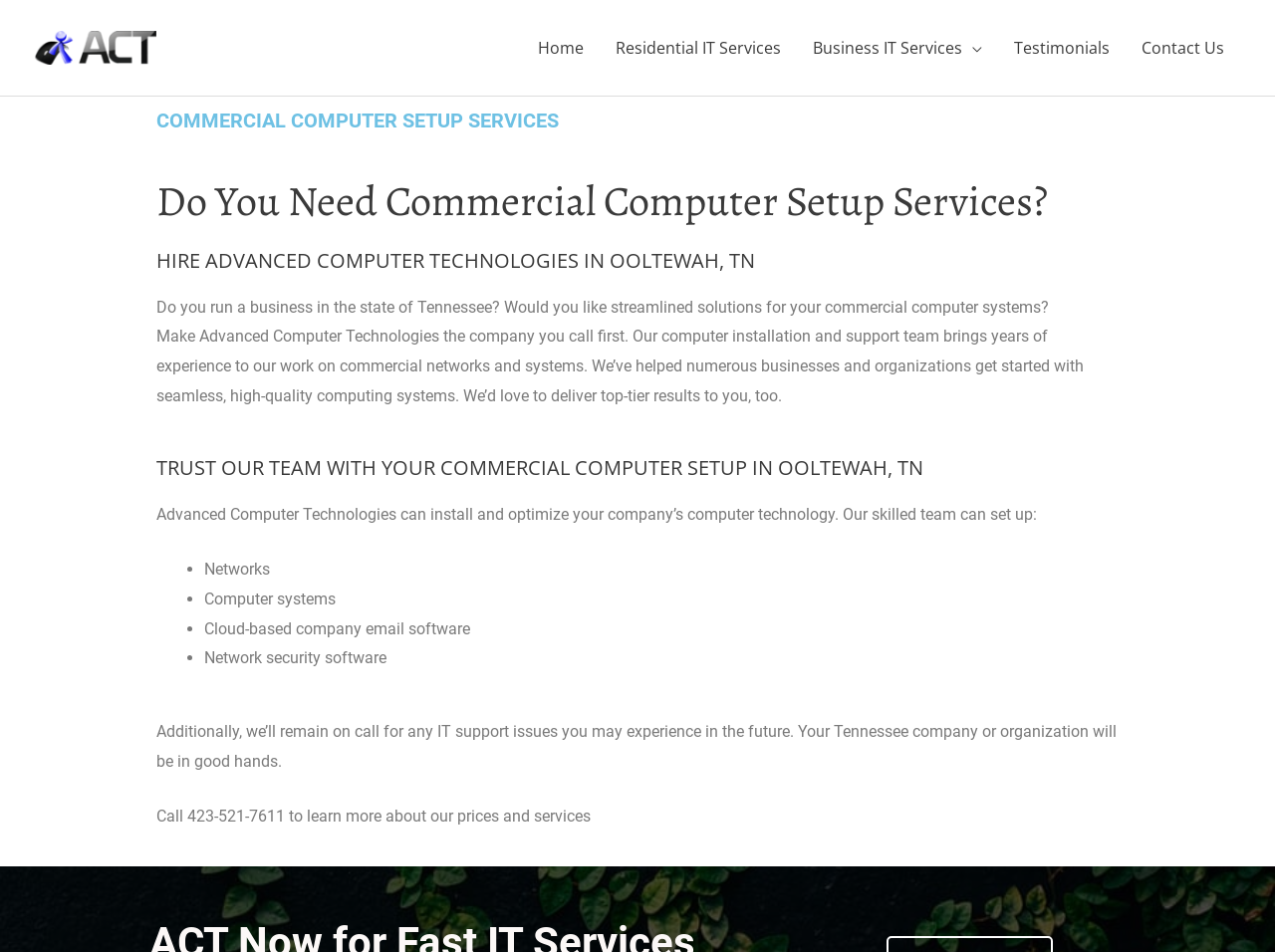Extract the bounding box of the UI element described as: "Home".

[0.409, 0.017, 0.47, 0.084]